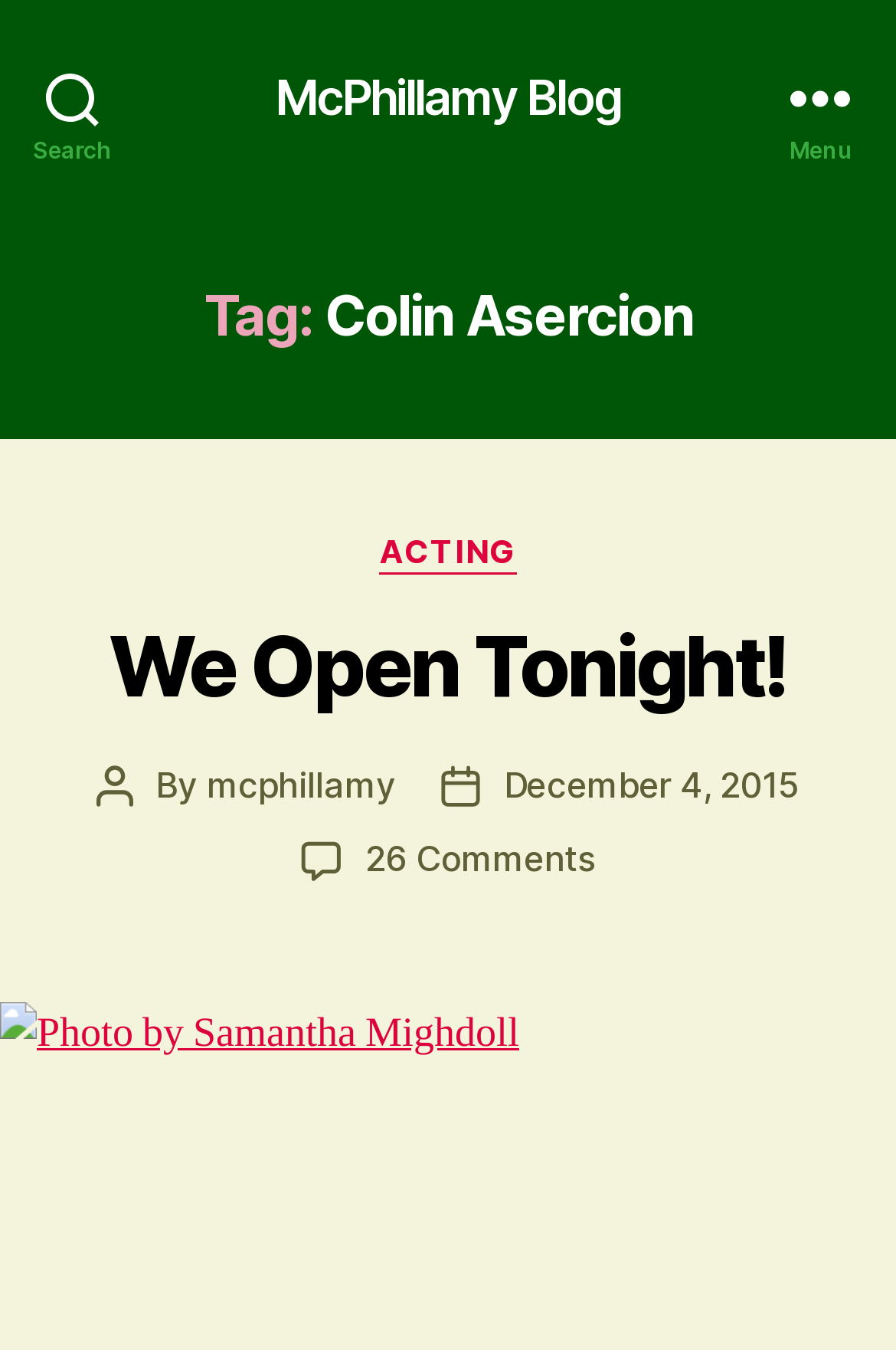Please identify the bounding box coordinates of the clickable region that I should interact with to perform the following instruction: "Visit McPhillamy Blog homepage". The coordinates should be expressed as four float numbers between 0 and 1, i.e., [left, top, right, bottom].

[0.306, 0.054, 0.693, 0.089]